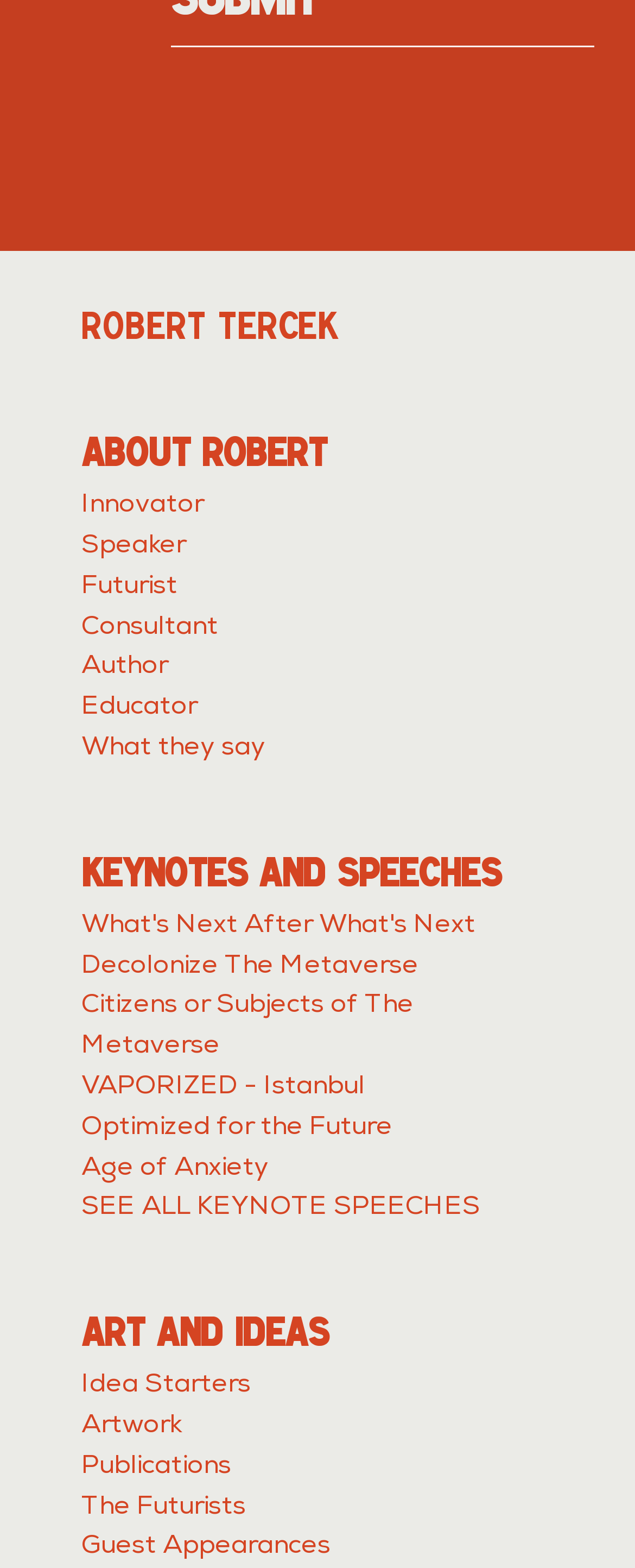Please identify the bounding box coordinates of where to click in order to follow the instruction: "Read 'The Futurists' section".

[0.128, 0.954, 0.387, 0.97]